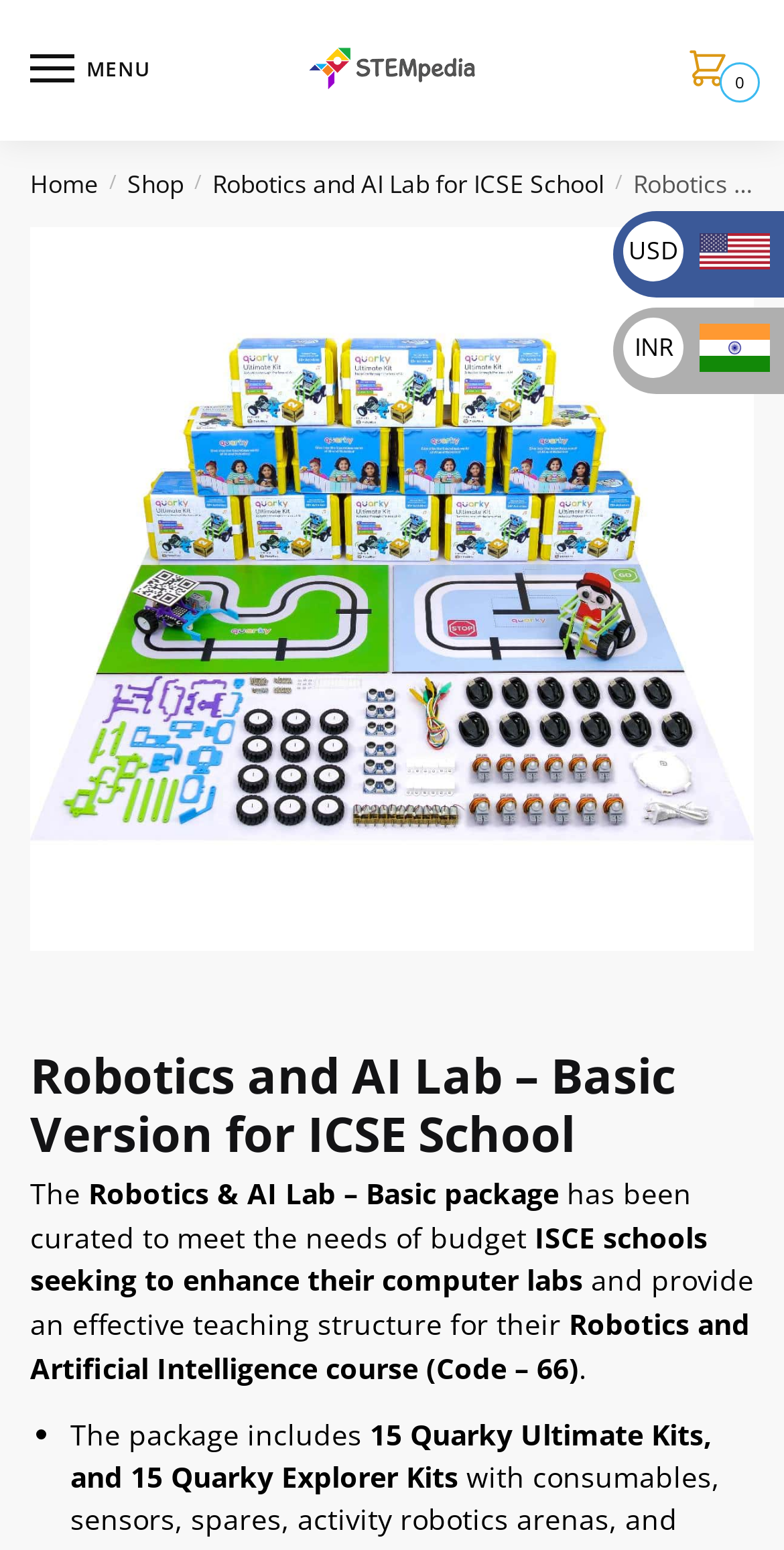How many Quarky Ultimate Kits are included in the package?
Give a detailed explanation using the information visible in the image.

I looked at the list of items included in the package, which is described in the static text elements on the webpage. One of the elements says '15 Quarky Ultimate Kits, and 15 Quarky Explorer Kits', so I extracted the number of Quarky Ultimate Kits from that sentence.